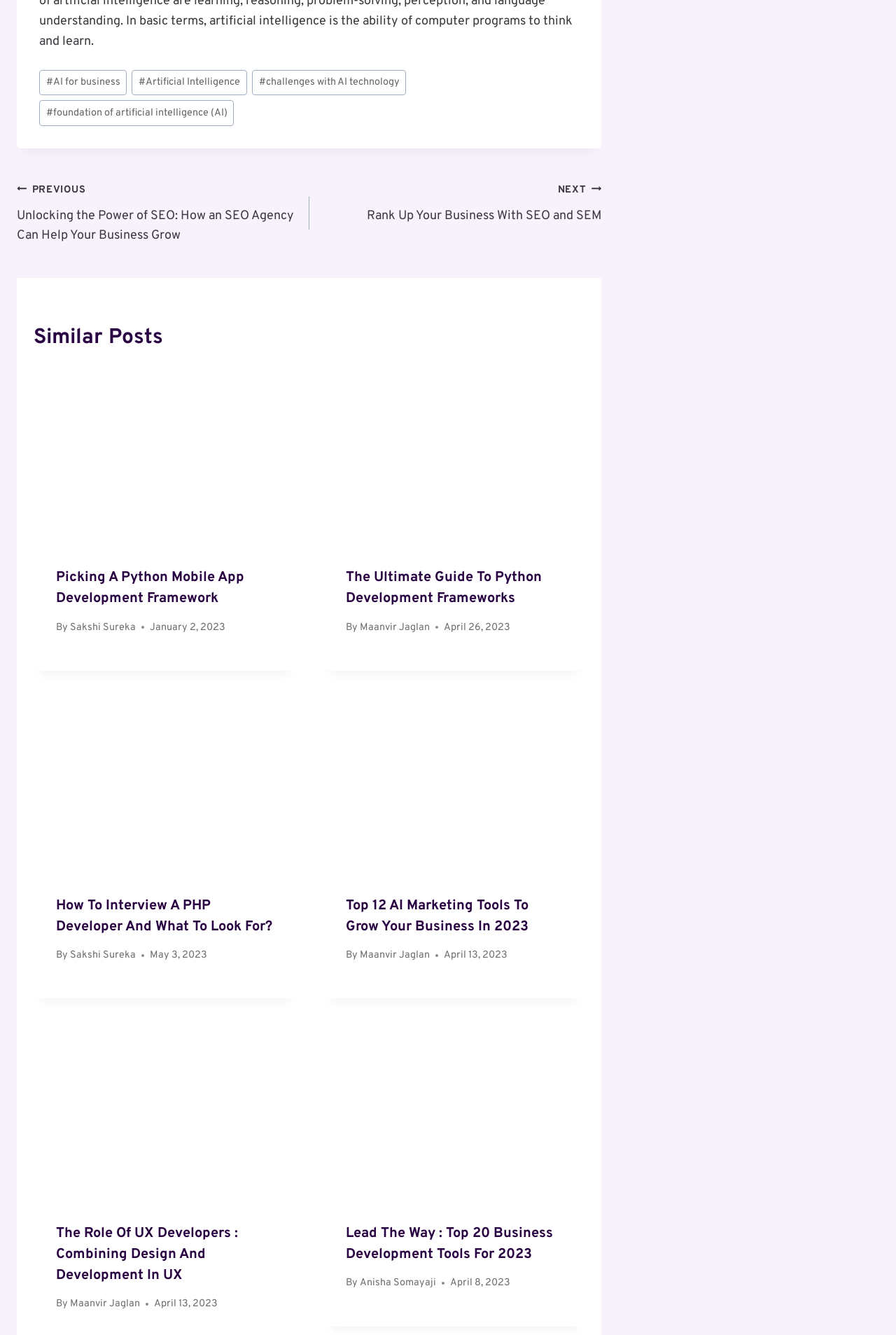Determine the bounding box for the described HTML element: "#AI for business". Ensure the coordinates are four float numbers between 0 and 1 in the format [left, top, right, bottom].

[0.044, 0.052, 0.142, 0.071]